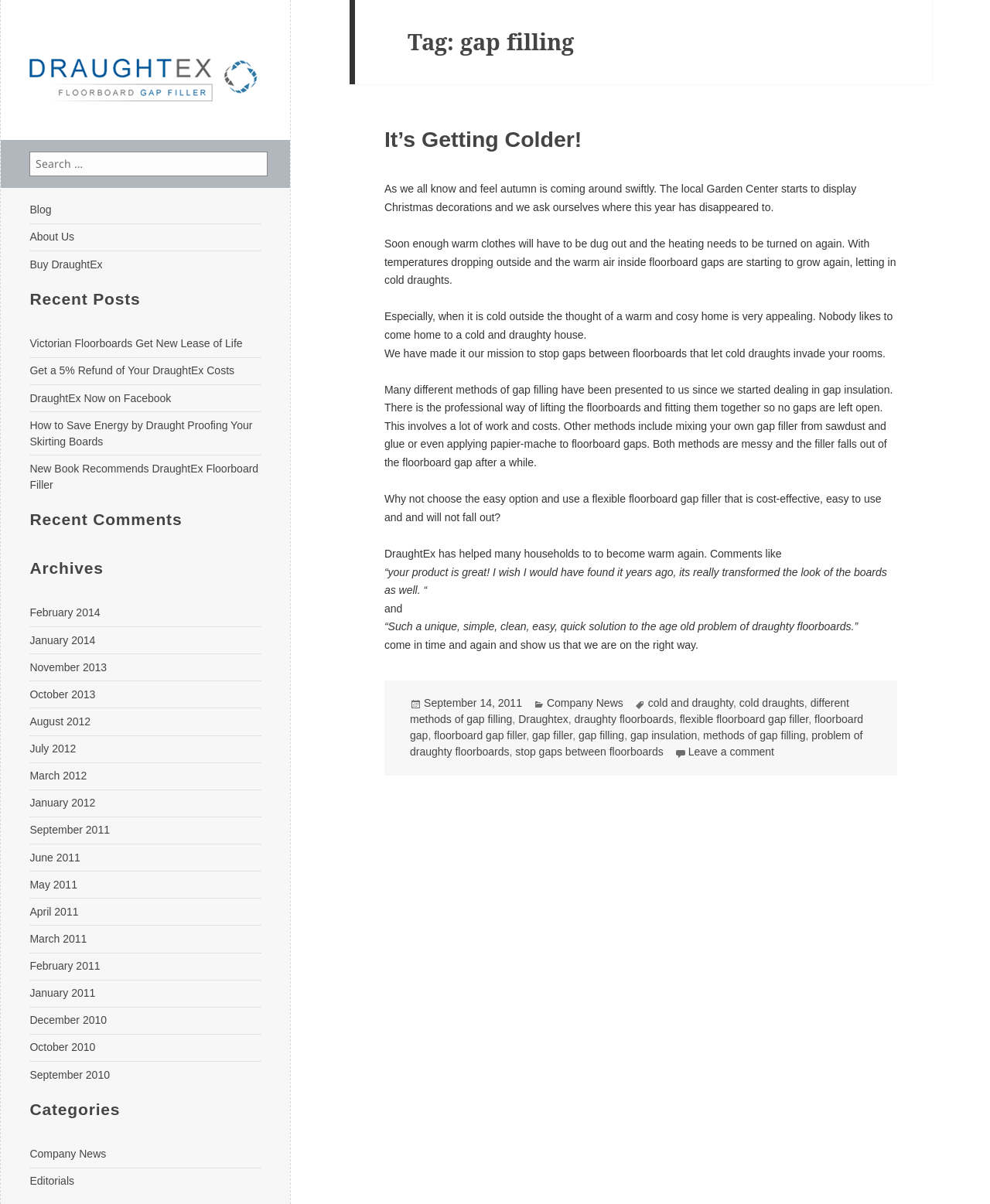Pinpoint the bounding box coordinates for the area that should be clicked to perform the following instruction: "Read the recent post 'It’s Getting Colder!' ".

[0.388, 0.105, 0.588, 0.126]